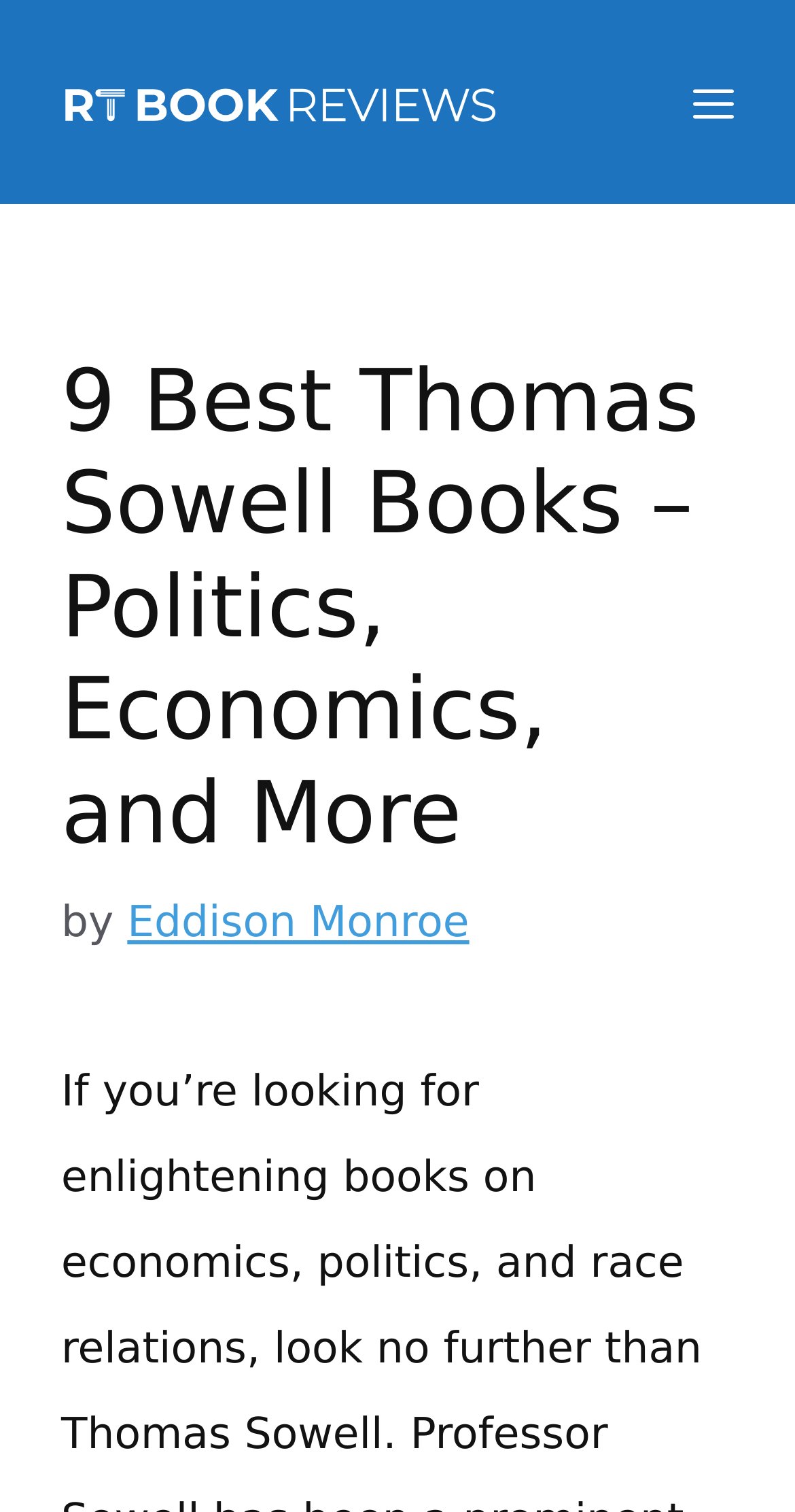What is the position of the mobile toggle button?
Based on the visual, give a brief answer using one word or a short phrase.

Top-right